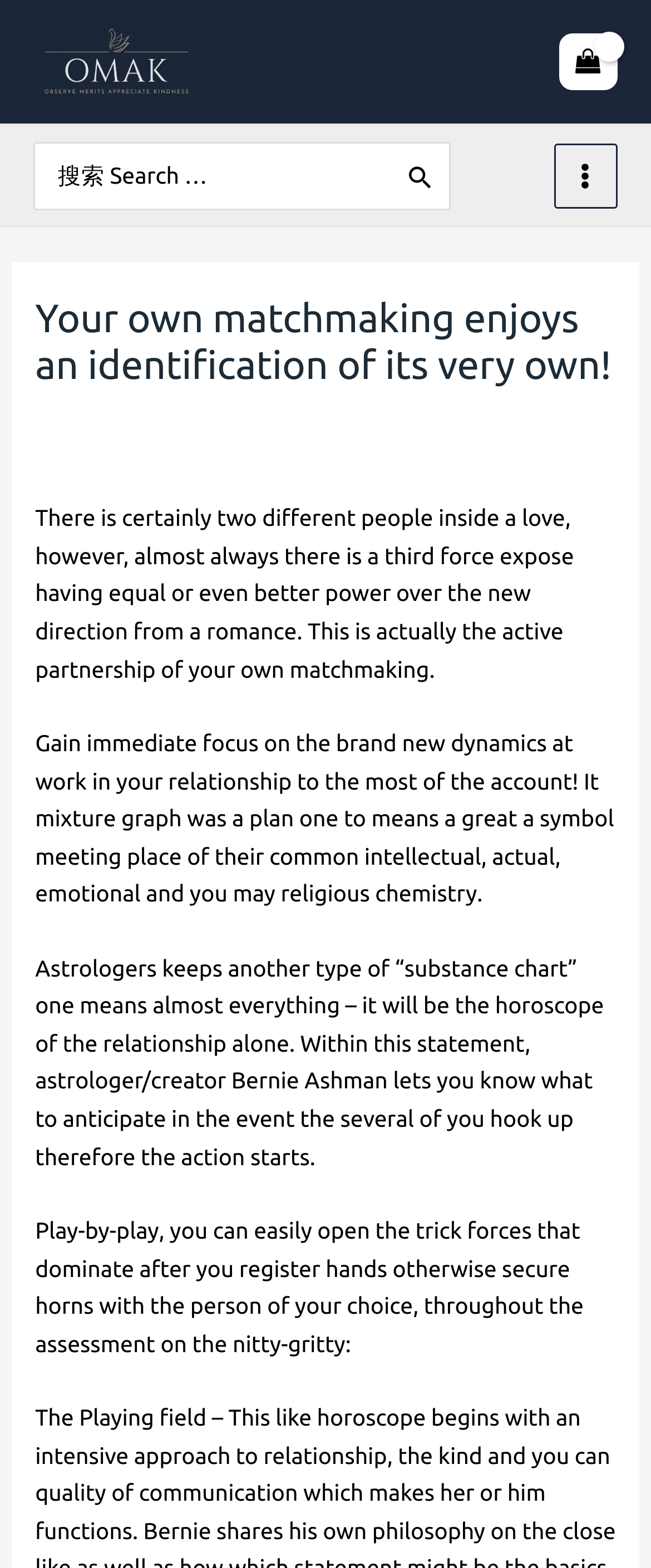Determine the bounding box coordinates of the region to click in order to accomplish the following instruction: "Click Main Menu". Provide the coordinates as four float numbers between 0 and 1, specifically [left, top, right, bottom].

[0.851, 0.092, 0.949, 0.133]